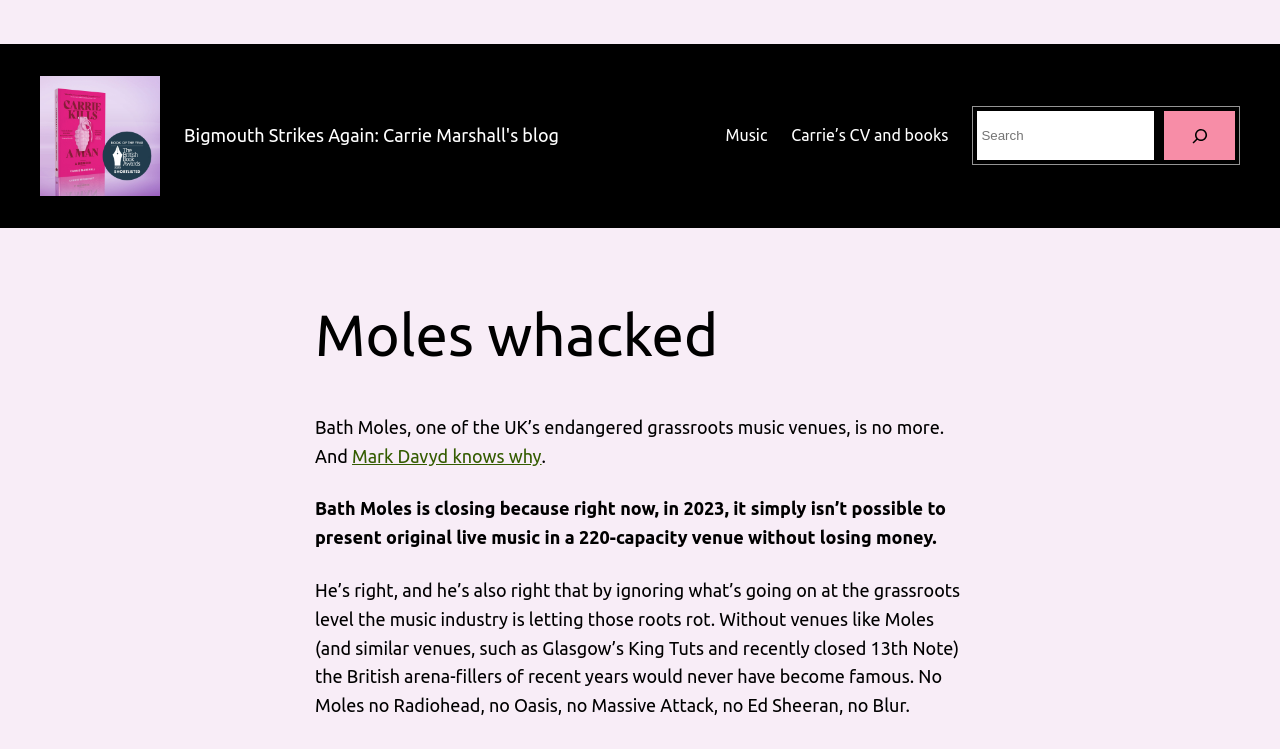Provide the bounding box coordinates of the HTML element described by the text: "name="s" placeholder="Search"".

[0.764, 0.148, 0.902, 0.214]